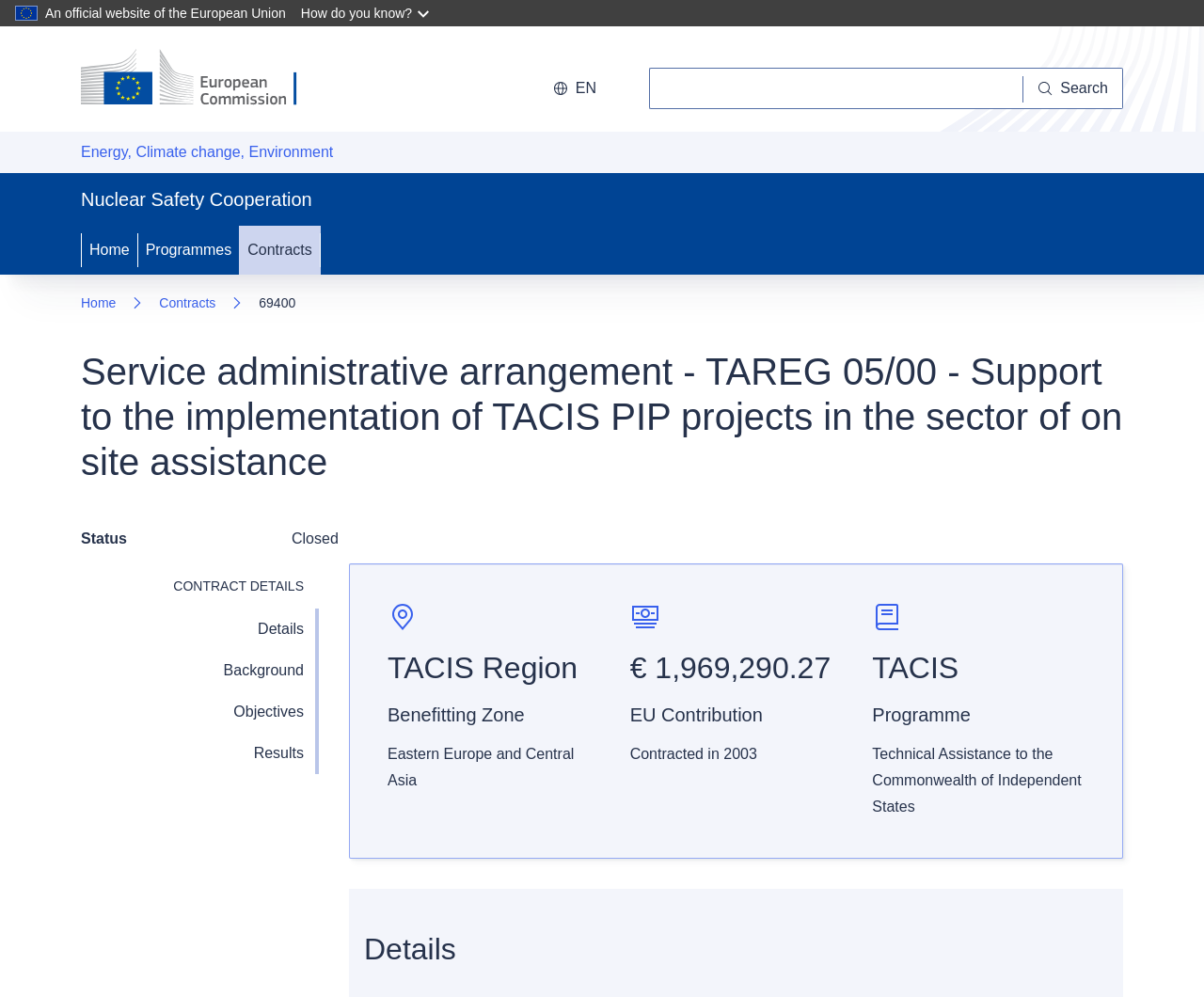Carefully examine the image and provide an in-depth answer to the question: What is the status of the programme?

I found the answer by looking at the description list detail element with the text 'Closed' which is located below the 'Status' label.